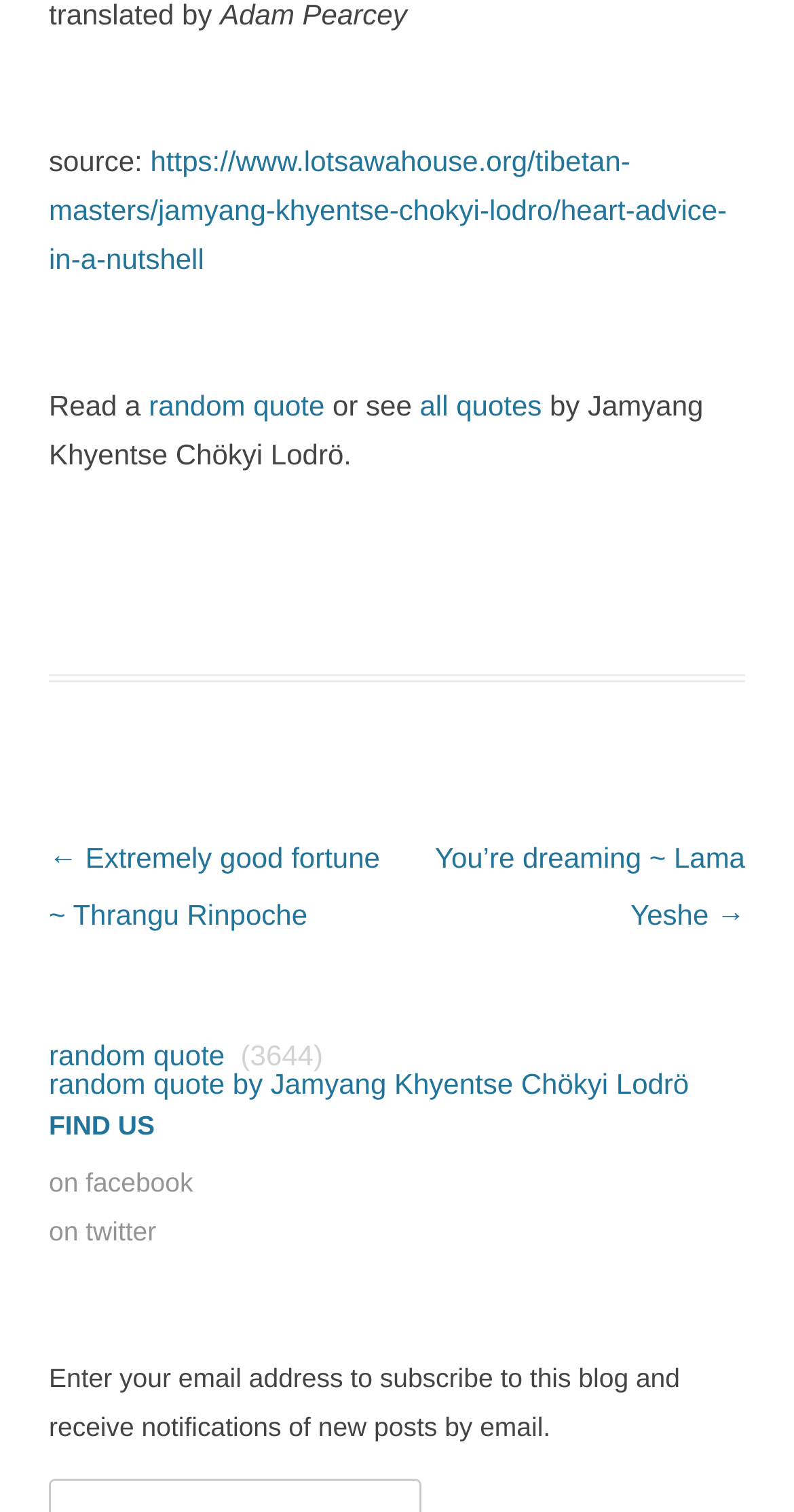What is the number of quotes available?
Please describe in detail the information shown in the image to answer the question.

The number of quotes available can be determined by looking at the text '(3644)' which appears next to the 'random quote' link.